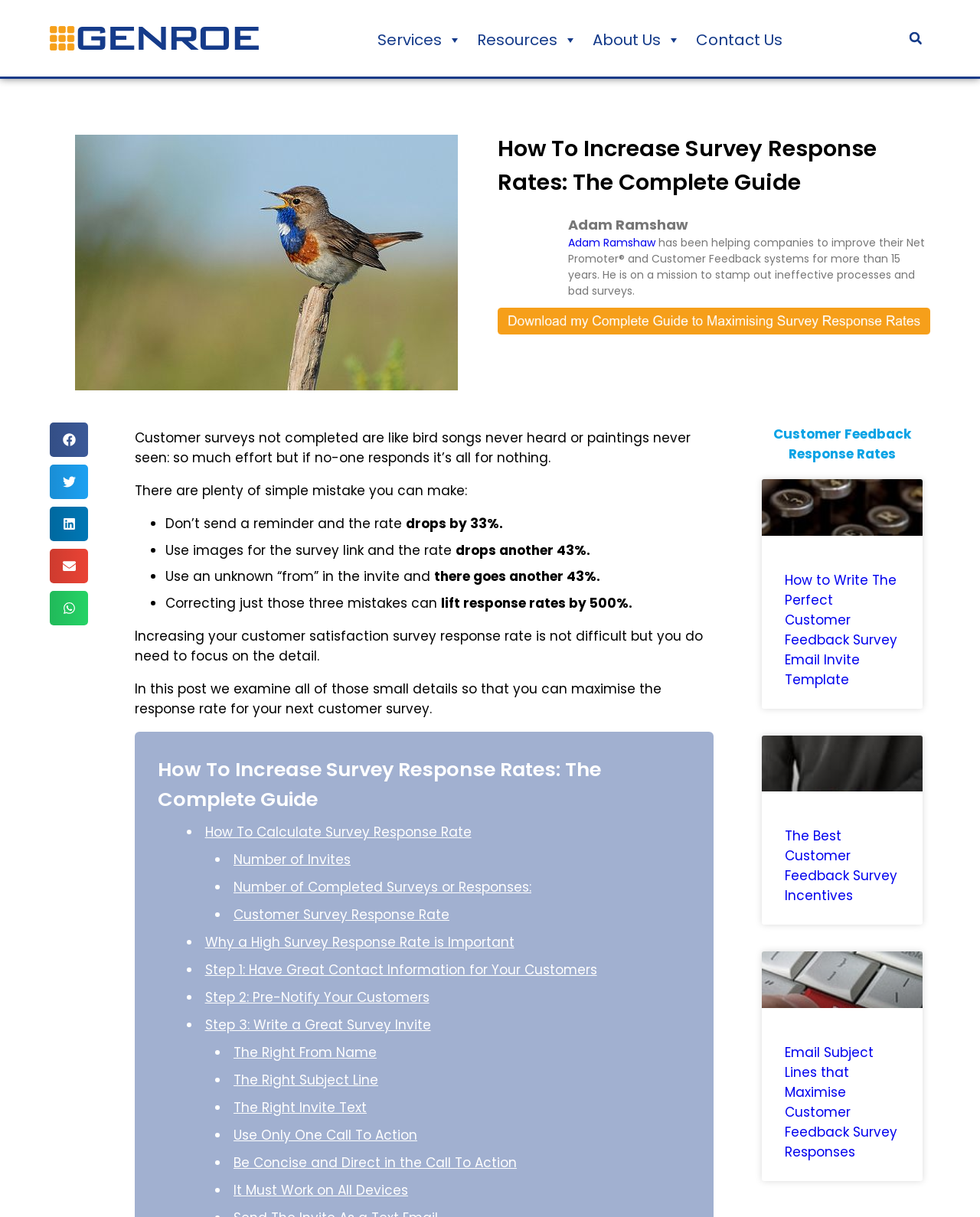Respond to the question below with a single word or phrase: What is the benefit of correcting three common mistakes?

Lift response rates by 500%